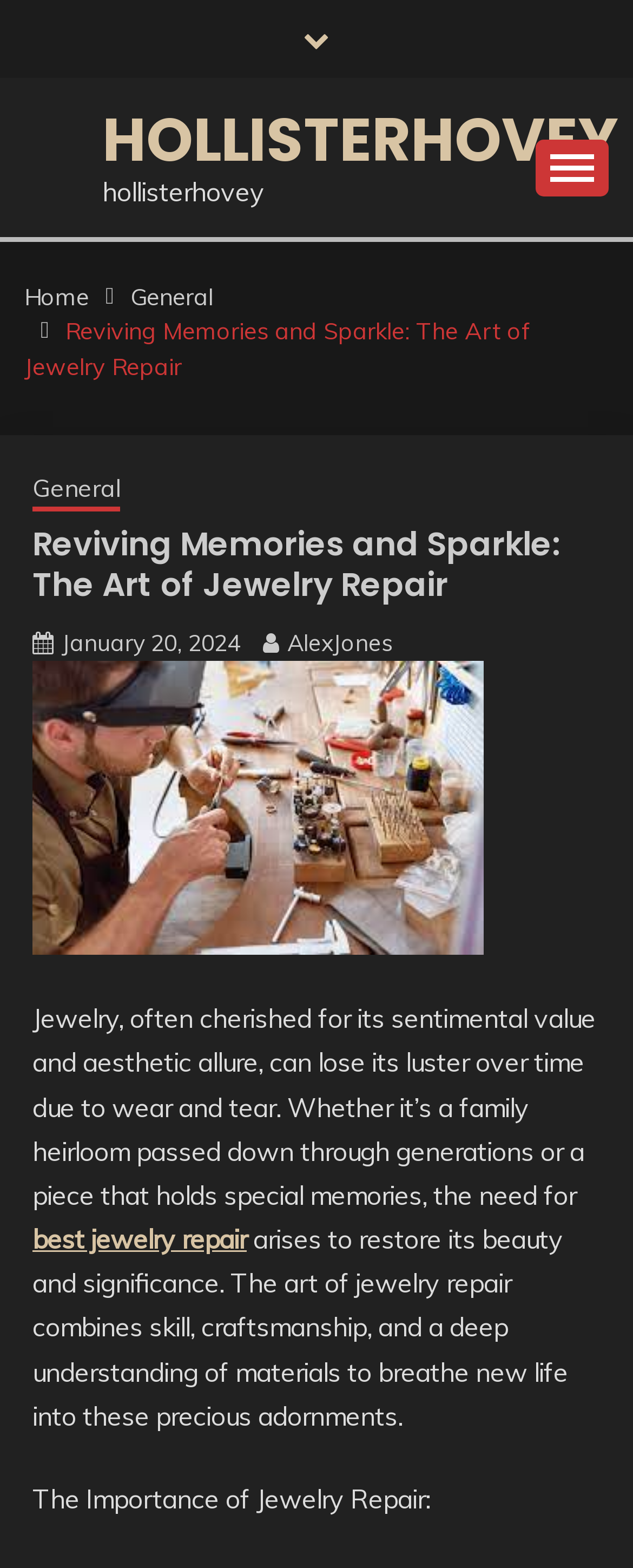Give the bounding box coordinates for the element described as: "aria-label="Advertisement" title="3rd party ad content"".

None